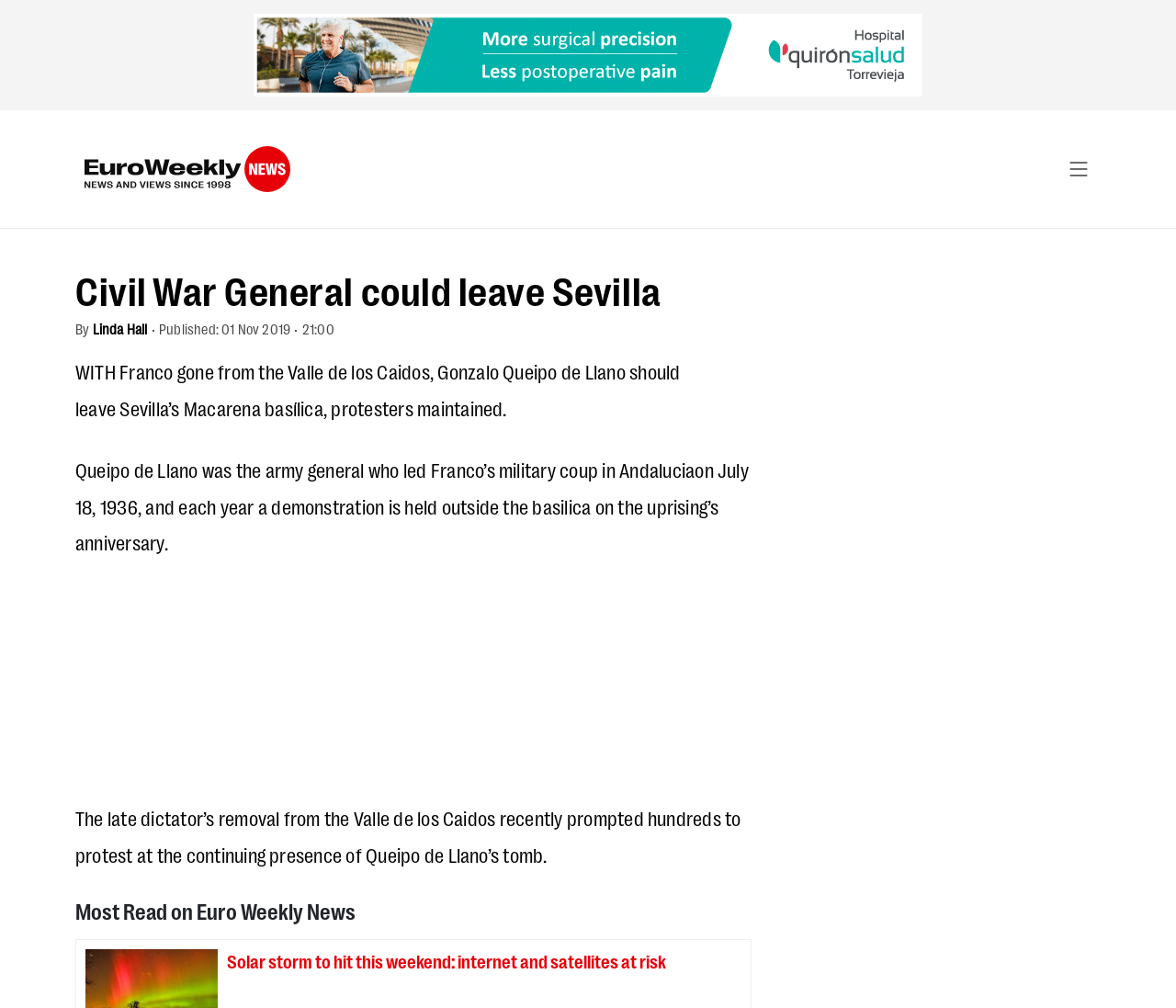What is the name of the news website?
Refer to the image and provide a concise answer in one word or phrase.

Euro Weekly News